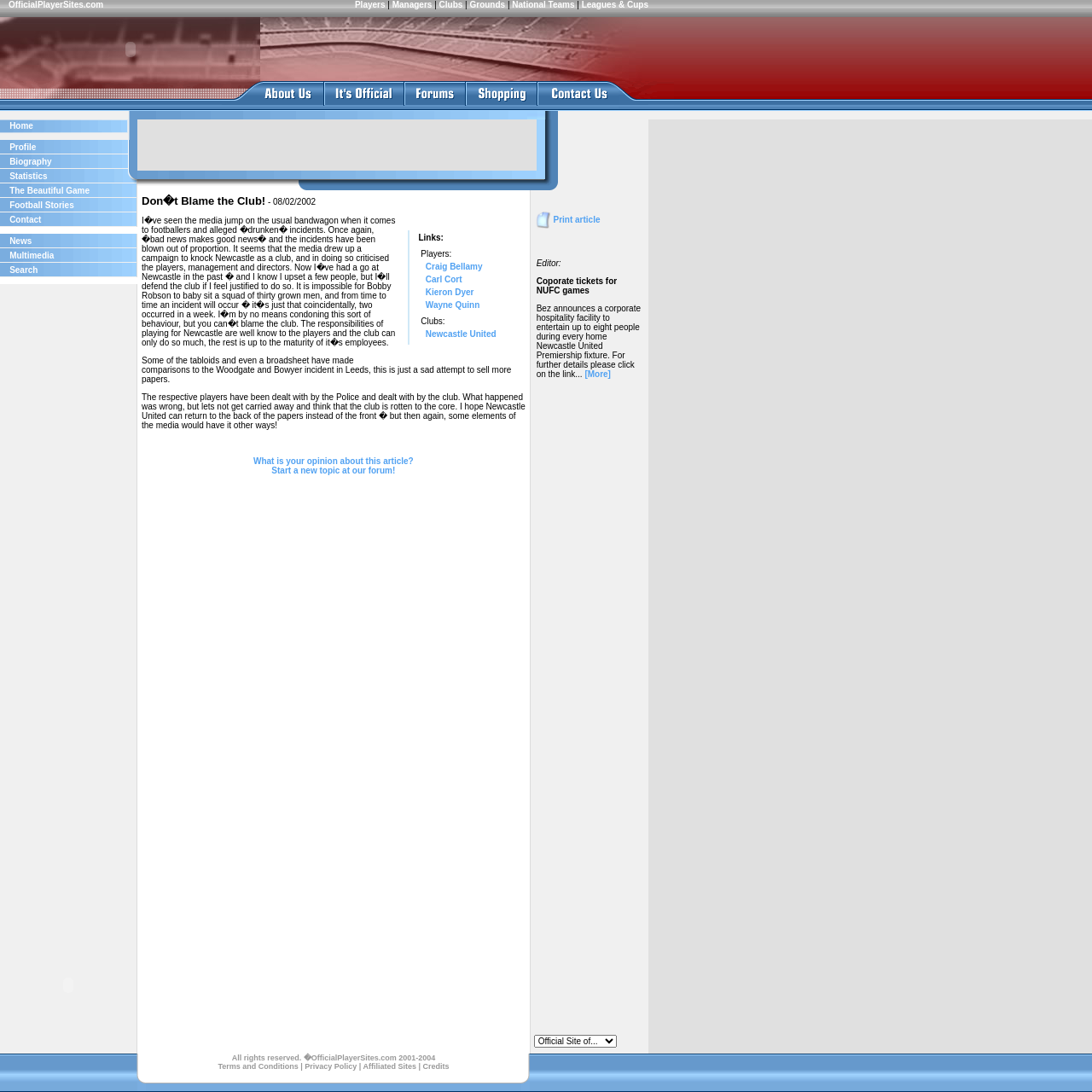Please find the bounding box coordinates of the element that you should click to achieve the following instruction: "Click on the 'Contact' link". The coordinates should be presented as four float numbers between 0 and 1: [left, top, right, bottom].

[0.009, 0.197, 0.038, 0.205]